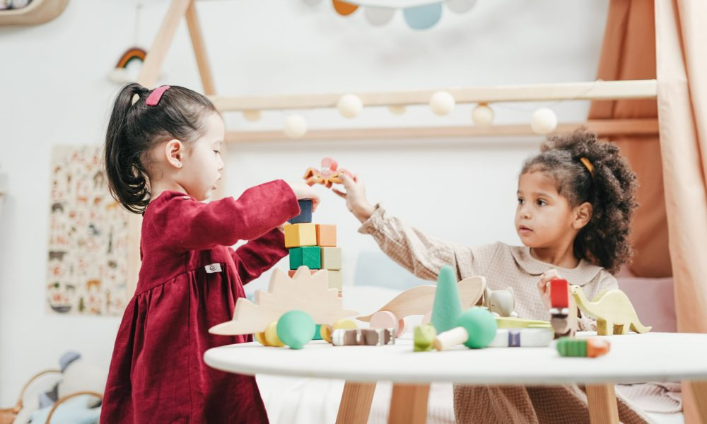What is the atmosphere of the playroom?
Please use the visual content to give a single word or phrase answer.

Bright and cheerful